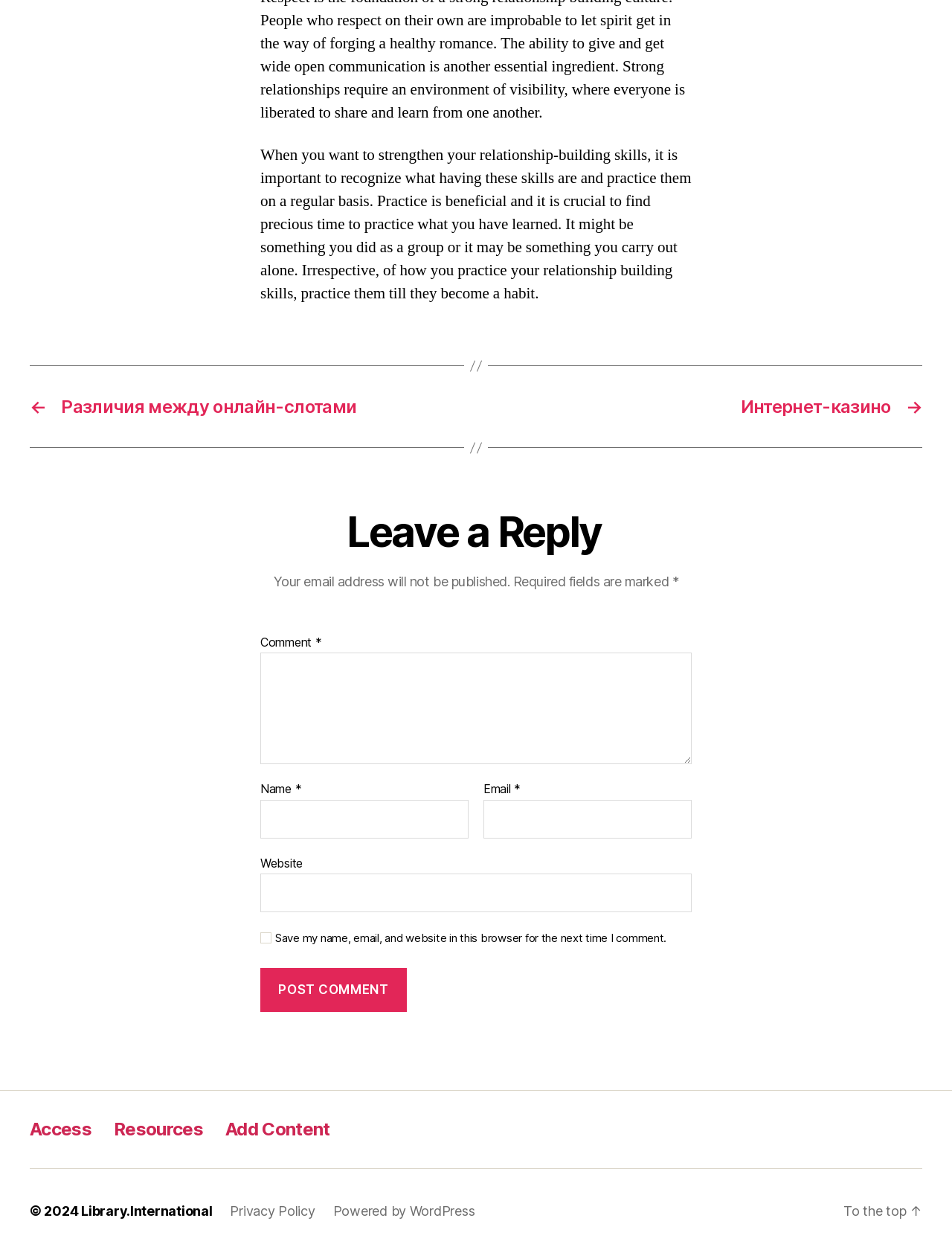Pinpoint the bounding box coordinates of the clickable area necessary to execute the following instruction: "Enter your comment in the text field". The coordinates should be given as four float numbers between 0 and 1, namely [left, top, right, bottom].

[0.273, 0.521, 0.727, 0.61]